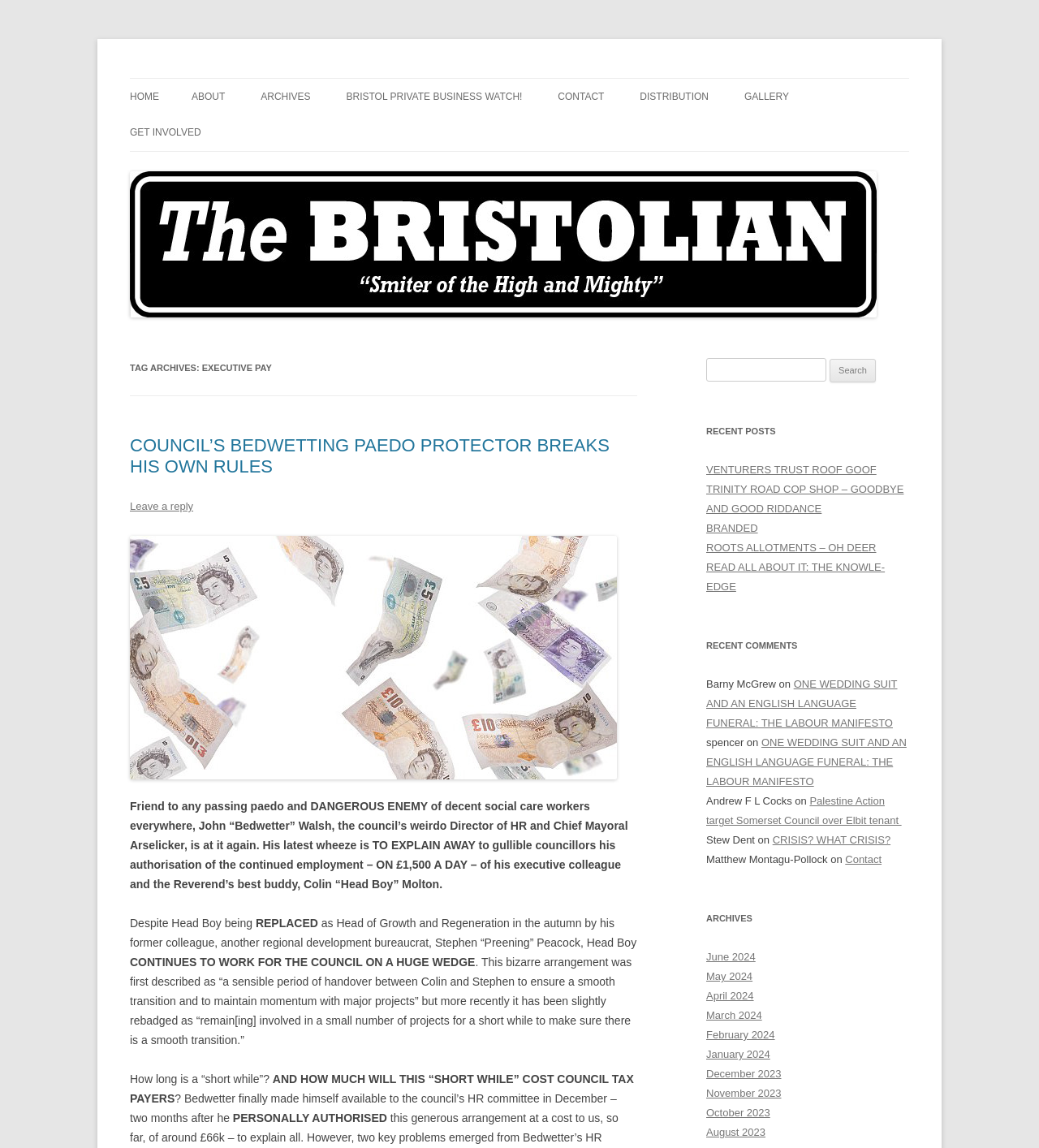Determine the bounding box for the UI element described here: "alt="falling-pounds"".

[0.125, 0.67, 0.594, 0.681]